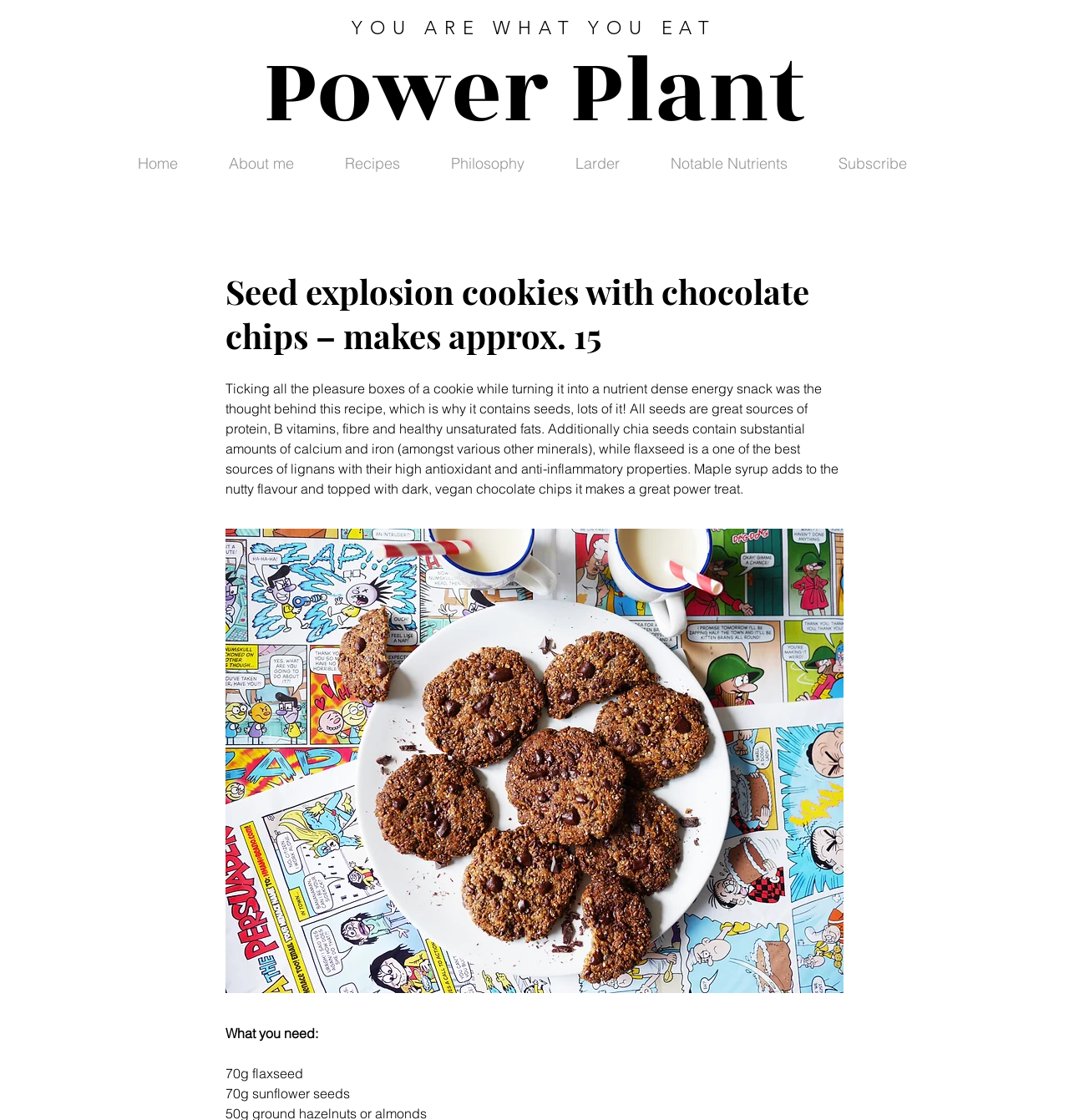Locate the bounding box coordinates of the area that needs to be clicked to fulfill the following instruction: "Click on the 'Home' link". The coordinates should be in the format of four float numbers between 0 and 1, namely [left, top, right, bottom].

[0.117, 0.128, 0.202, 0.165]